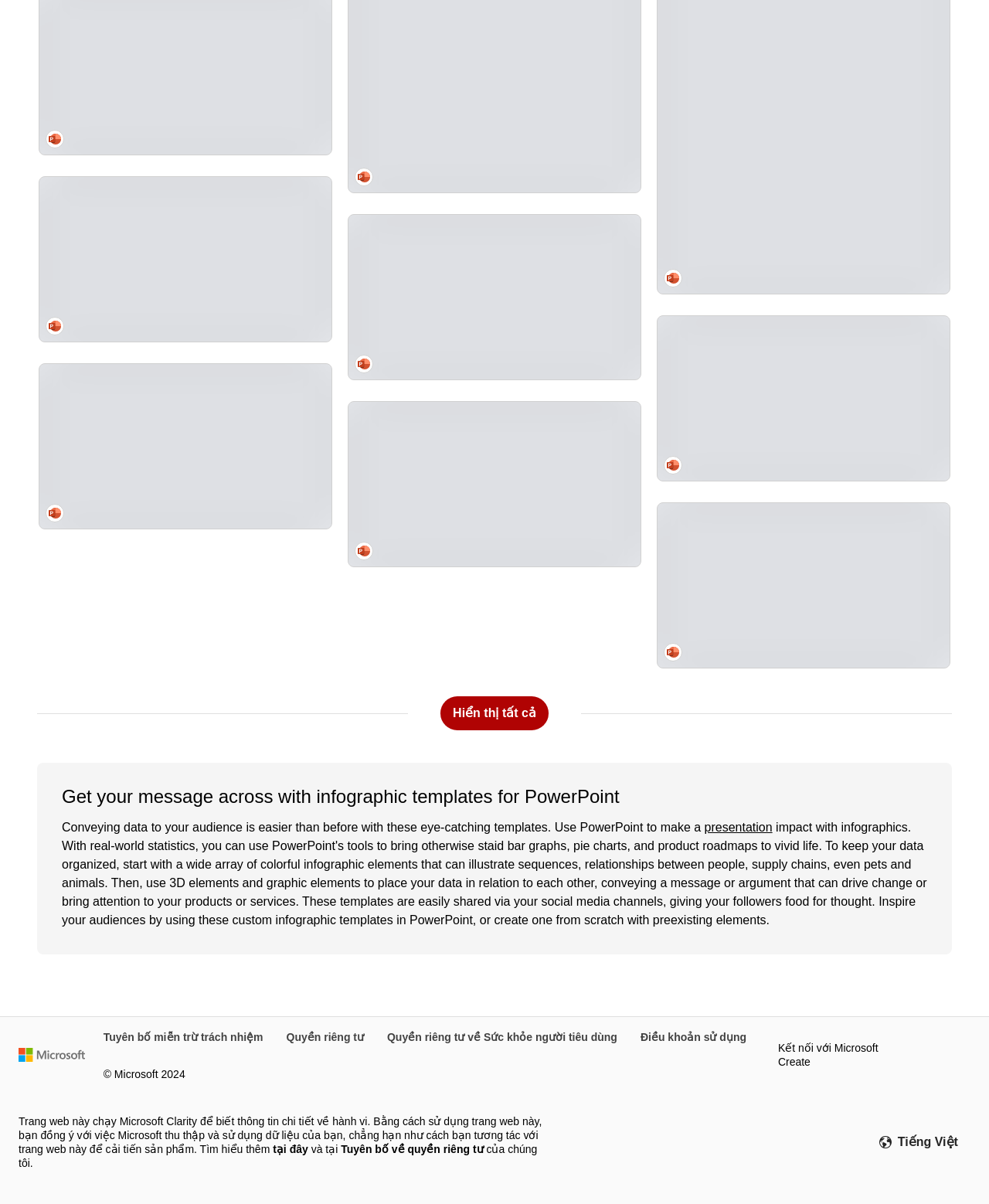What is the copyright year of Microsoft?
Please provide a comprehensive and detailed answer to the question.

I found the StaticText '© Microsoft 2024' at the bottom of the webpage, which indicates the copyright year of Microsoft.